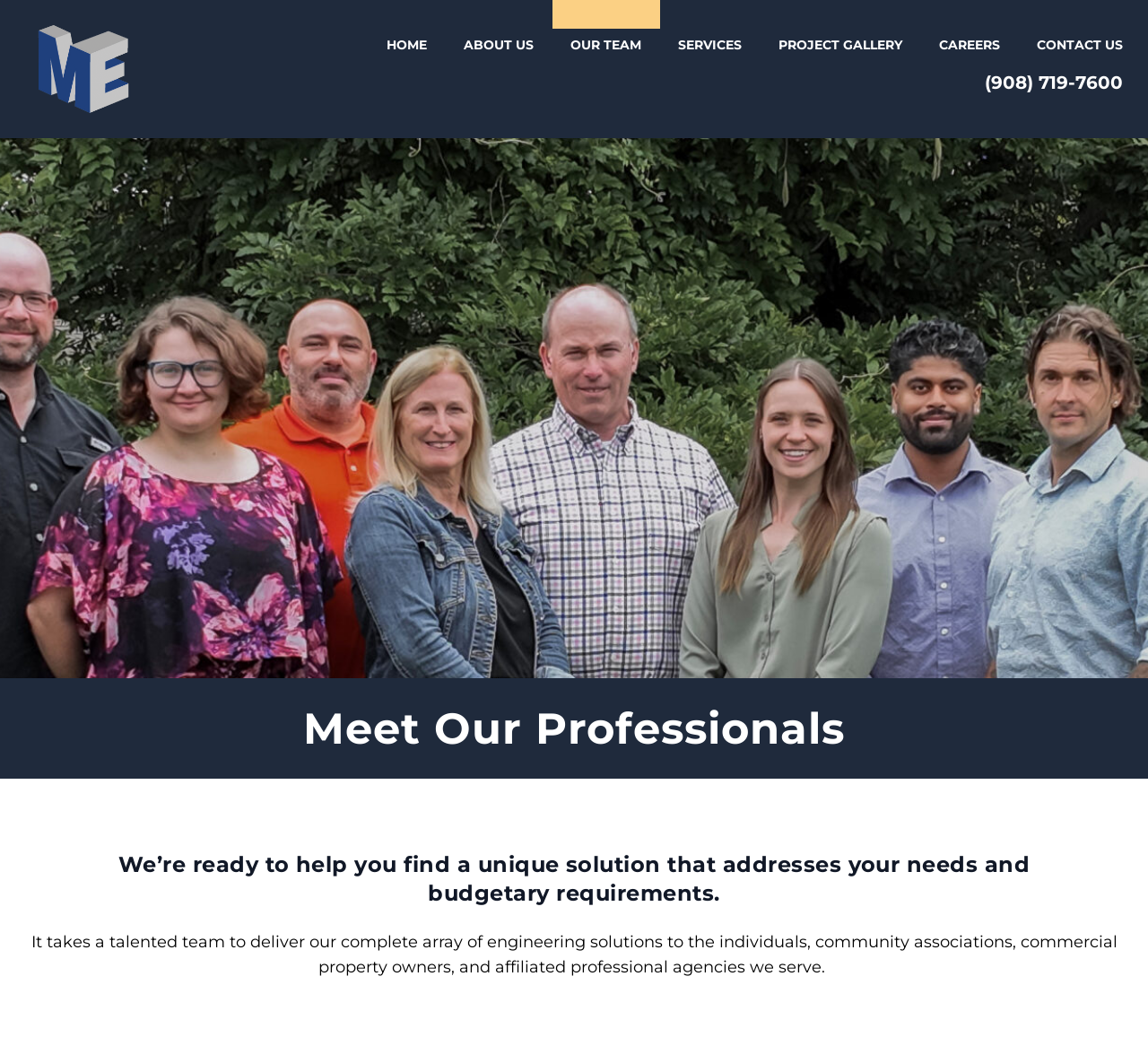How many main navigation links are there?
Please give a detailed and elaborate explanation in response to the question.

I counted the number of link elements with text 'HOME', 'ABOUT US', 'OUR TEAM', 'SERVICES', 'PROJECT GALLERY', 'CAREERS', and 'CONTACT US' which are located at the top of the webpage, indicating 7 main navigation links.